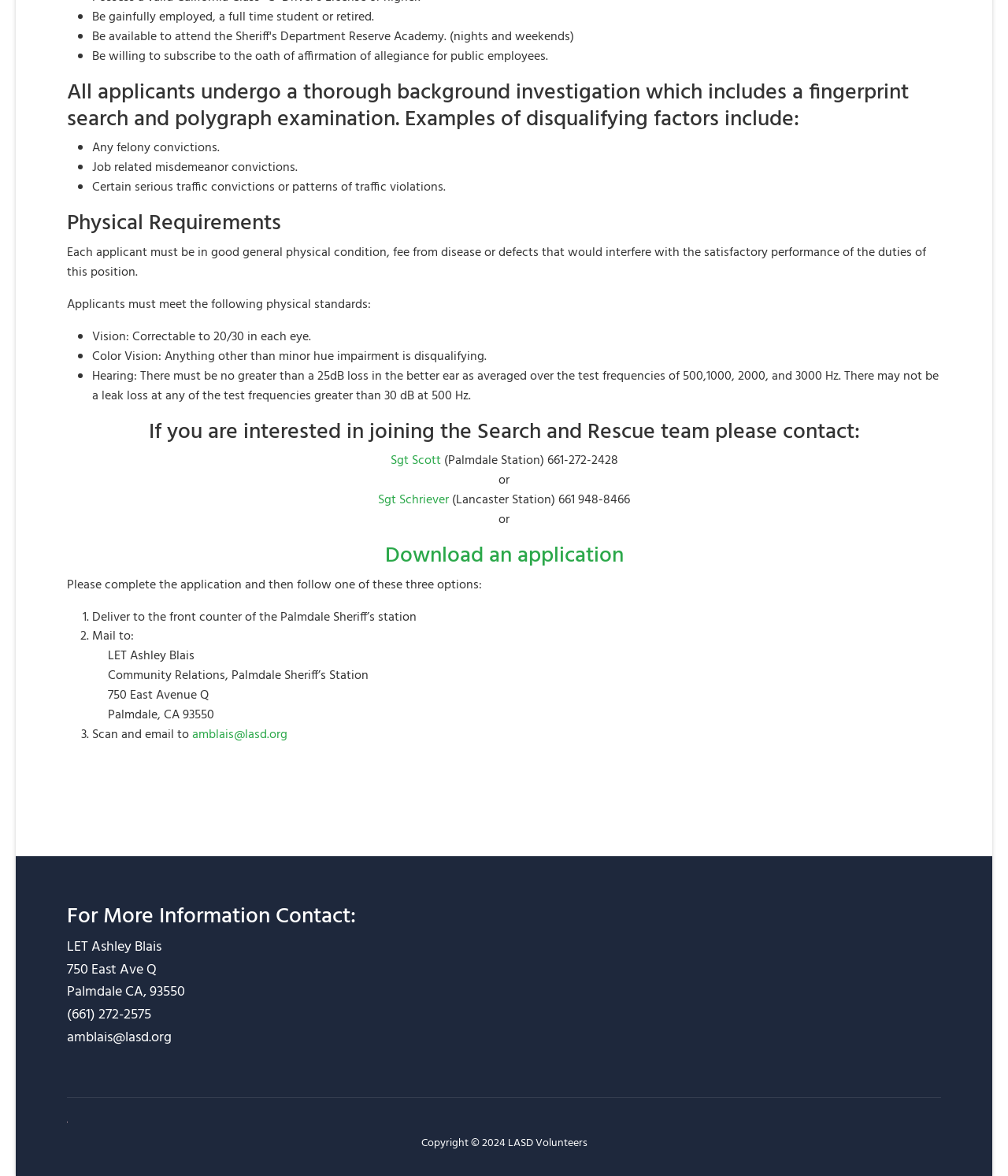What is the copyright information at the bottom of the webpage?
Give a single word or phrase as your answer by examining the image.

Copyright © 2024 LASD Volunteers